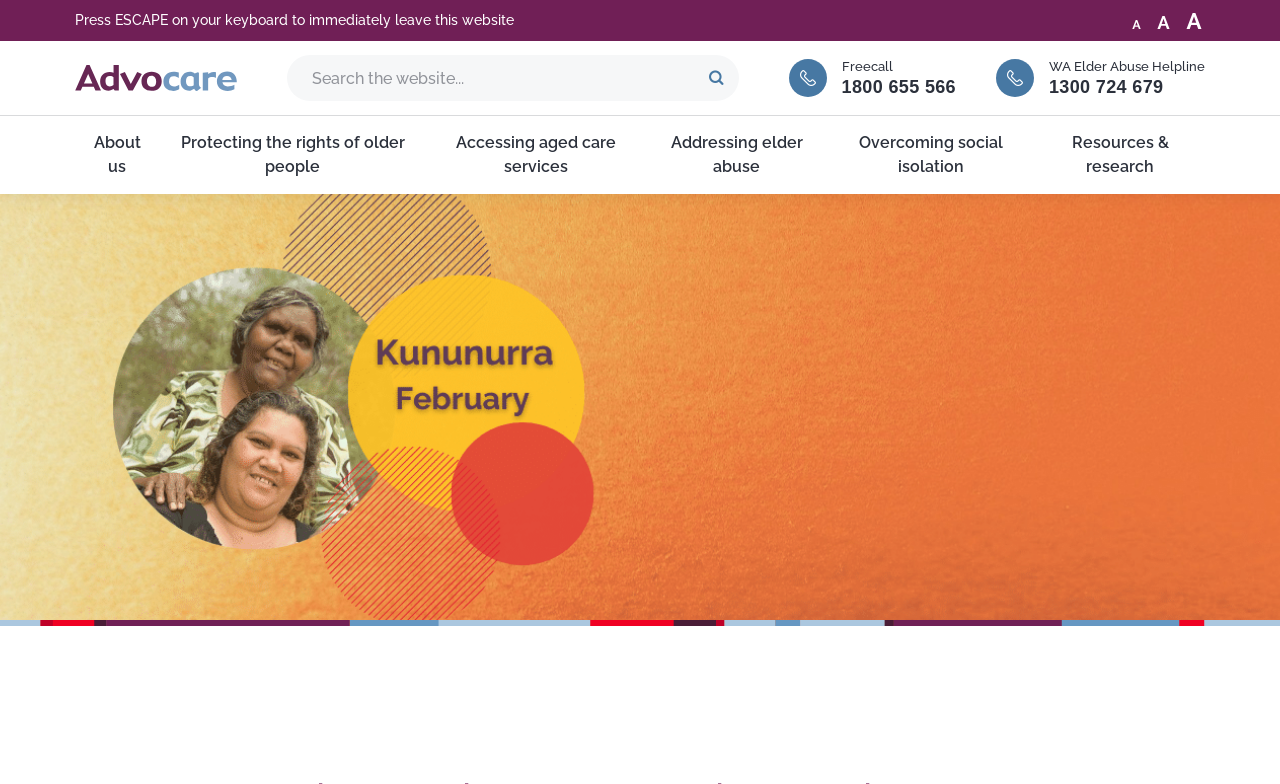Pinpoint the bounding box coordinates of the element that must be clicked to accomplish the following instruction: "Click the 'In Control' link". The coordinates should be in the format of four float numbers between 0 and 1, i.e., [left, top, right, bottom].

None